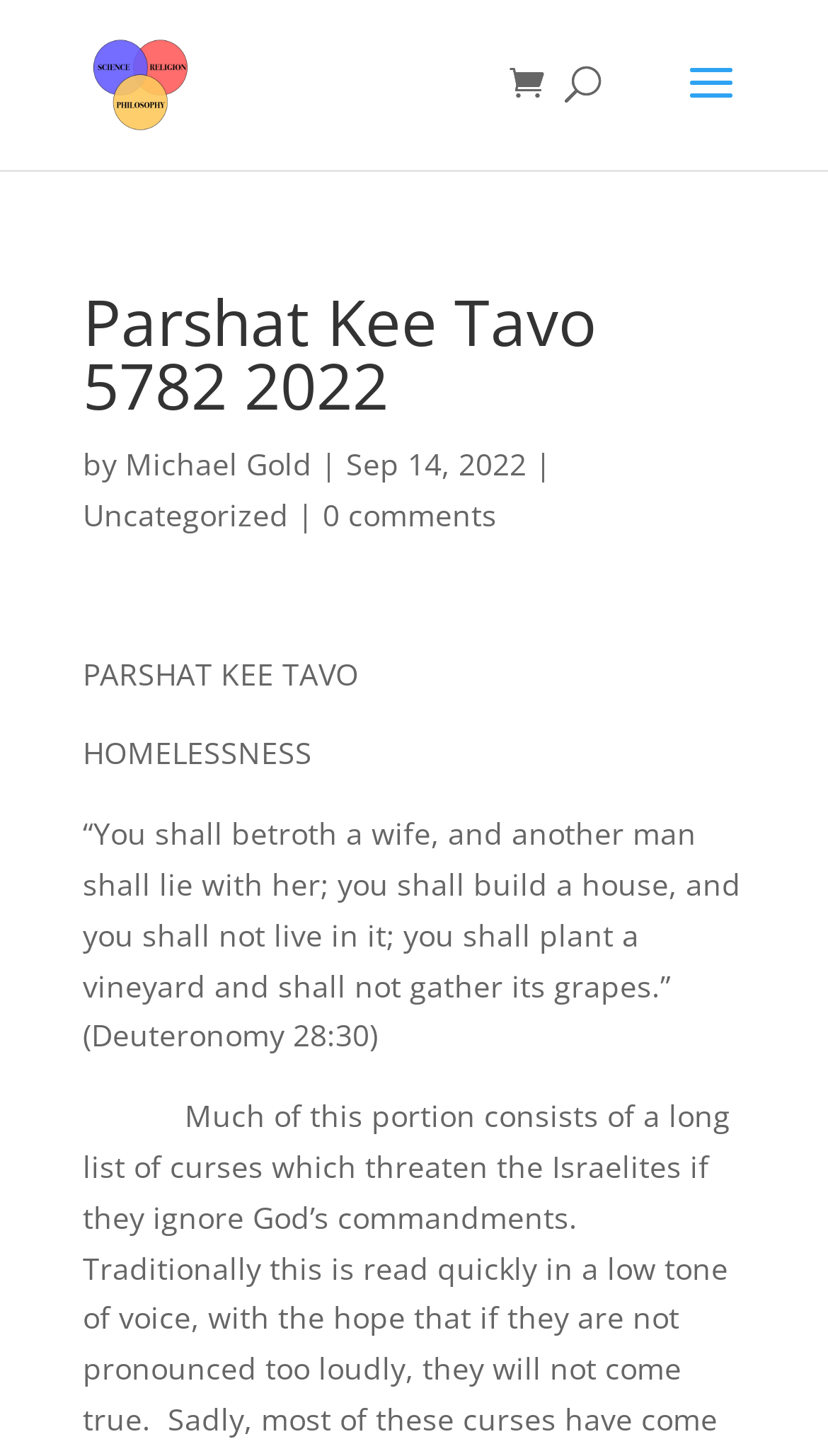Provide your answer in one word or a succinct phrase for the question: 
What is the date of this article?

Sep 14, 2022